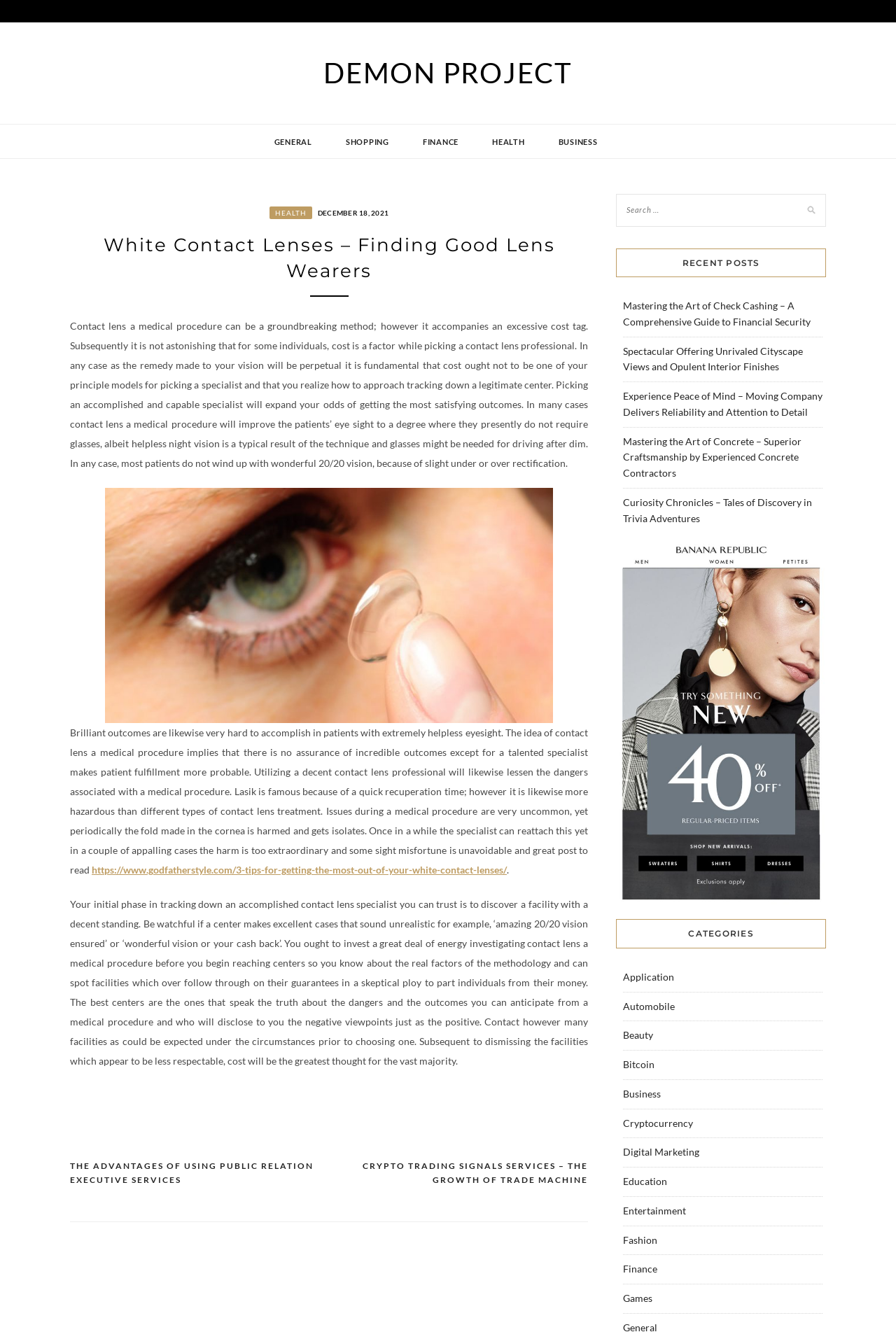Examine the image and give a thorough answer to the following question:
What is the main topic of this webpage?

Based on the webpage content, the main topic is about contact lenses, specifically finding good lens wearers and the process of contact lens surgery.